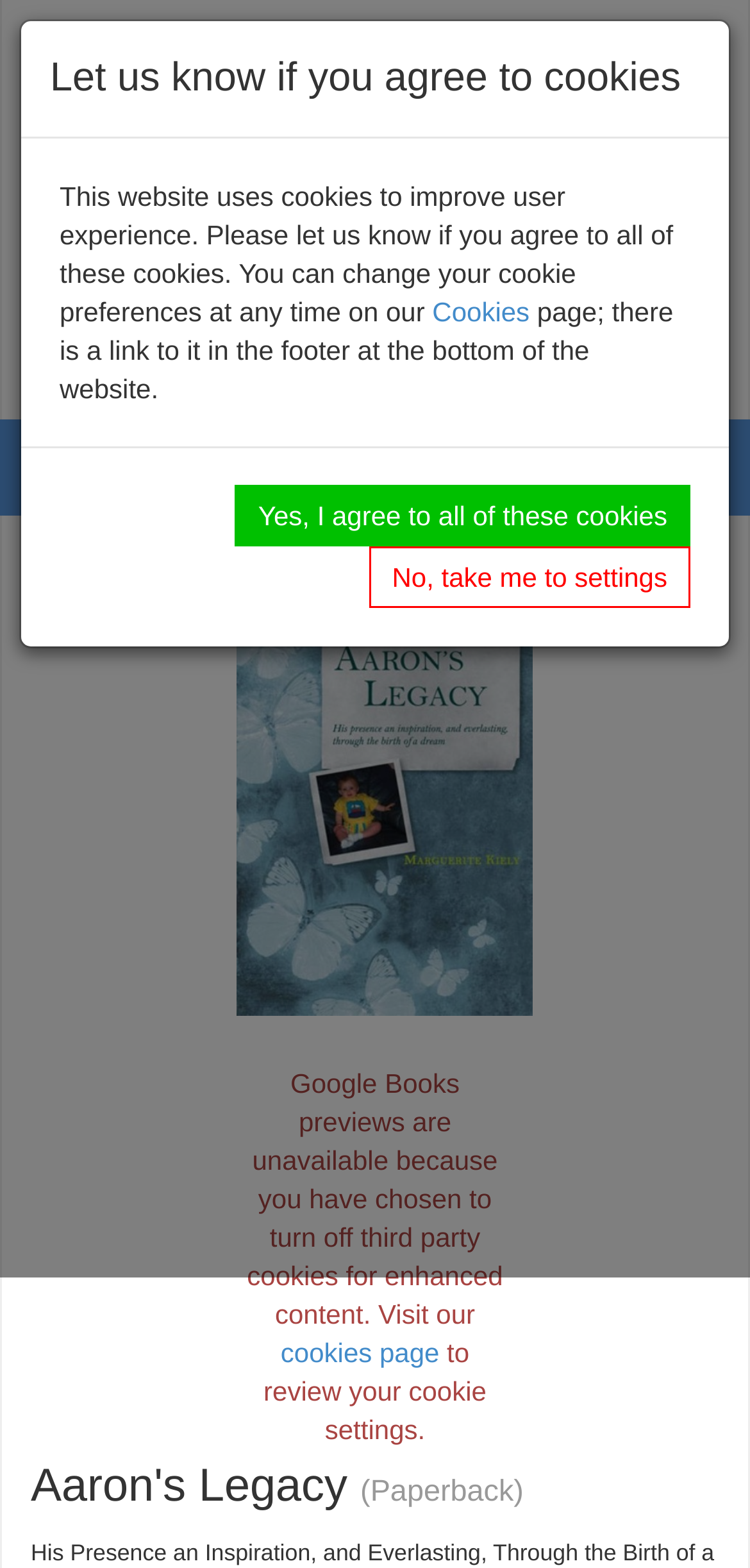Please specify the bounding box coordinates of the clickable section necessary to execute the following command: "Contact Us".

[0.381, 0.103, 0.606, 0.123]